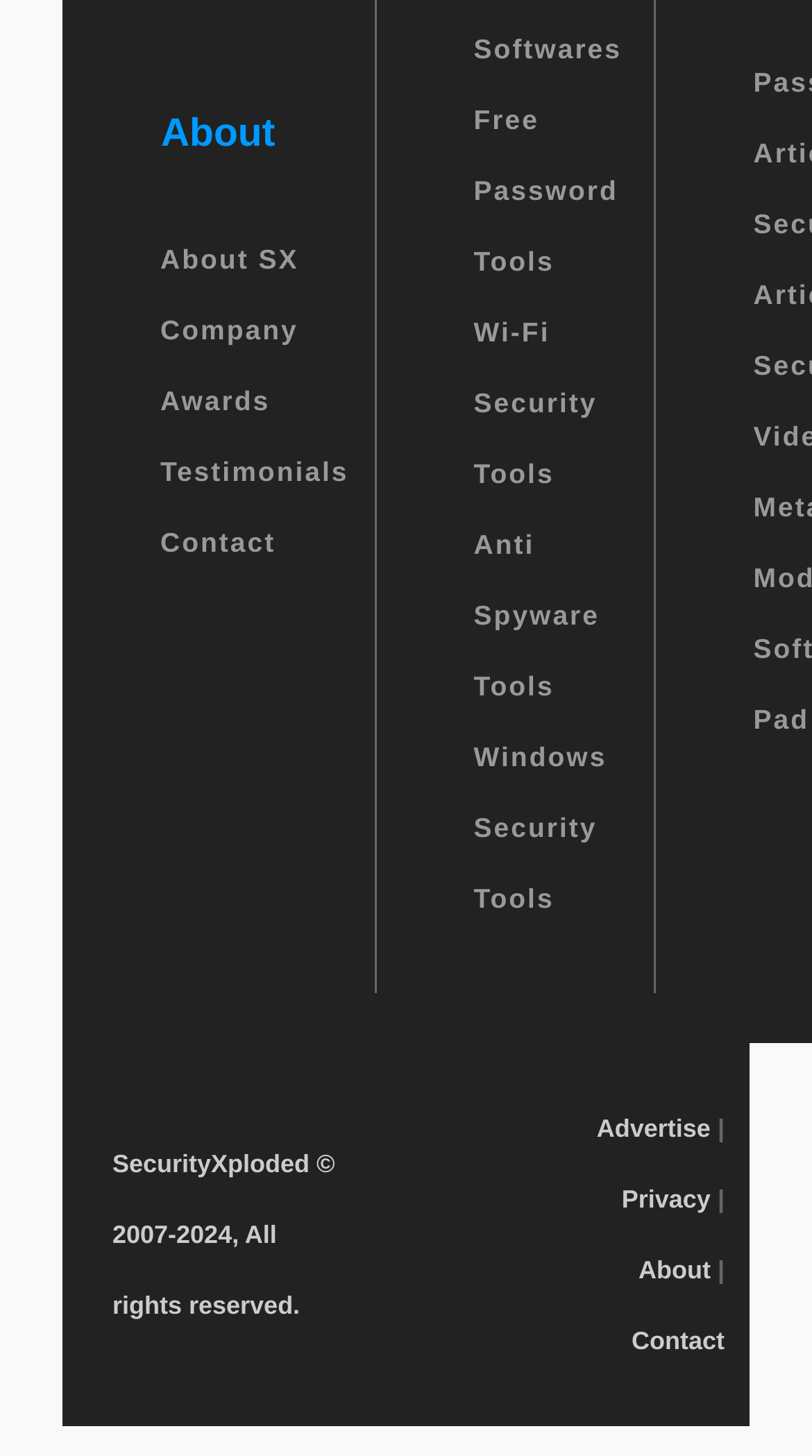Please identify the bounding box coordinates of the area that needs to be clicked to fulfill the following instruction: "check SecurityXploded."

[0.138, 0.789, 0.381, 0.809]